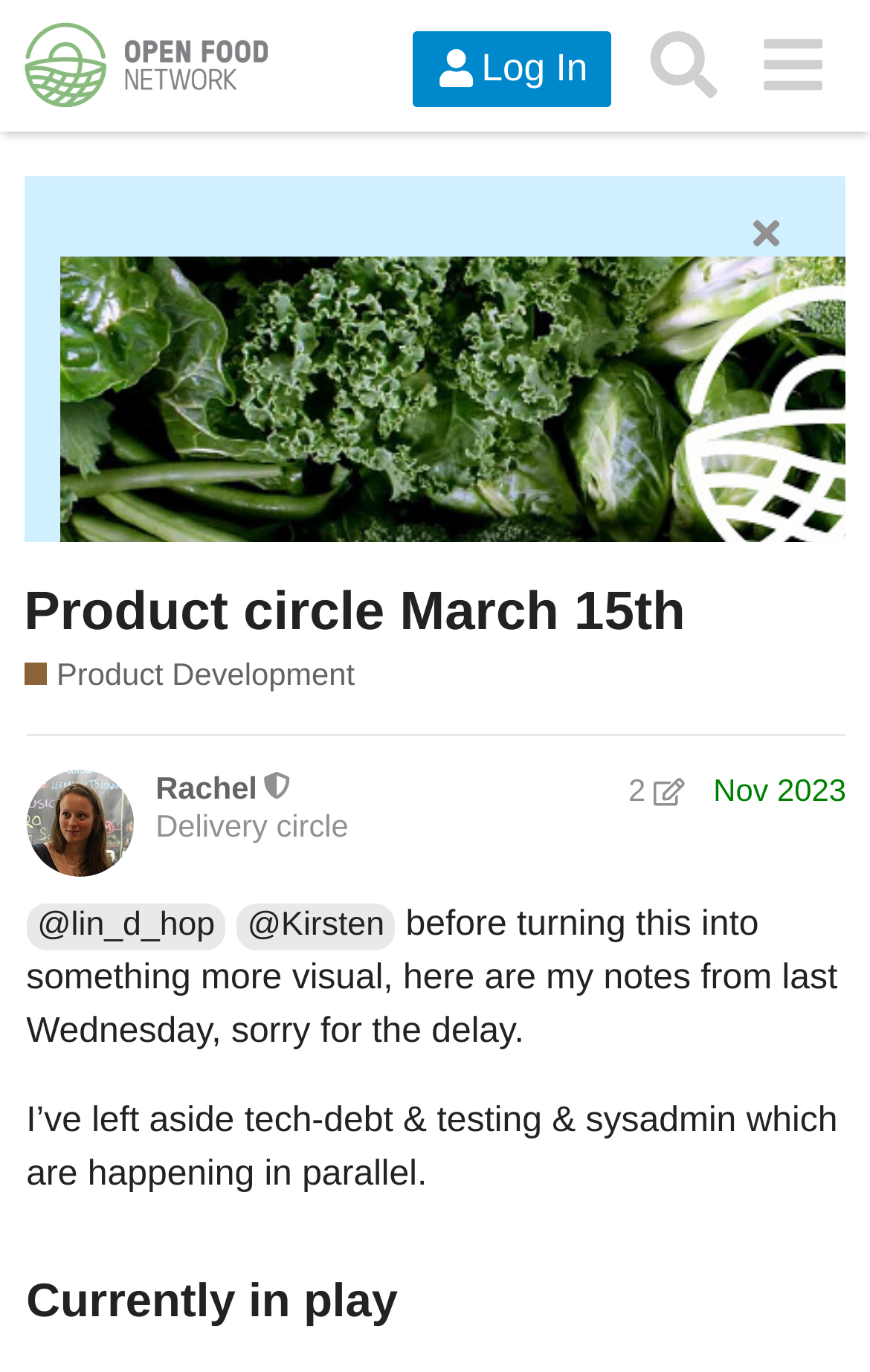What is the current status mentioned in the webpage?
Using the visual information from the image, give a one-word or short-phrase answer.

Currently in play